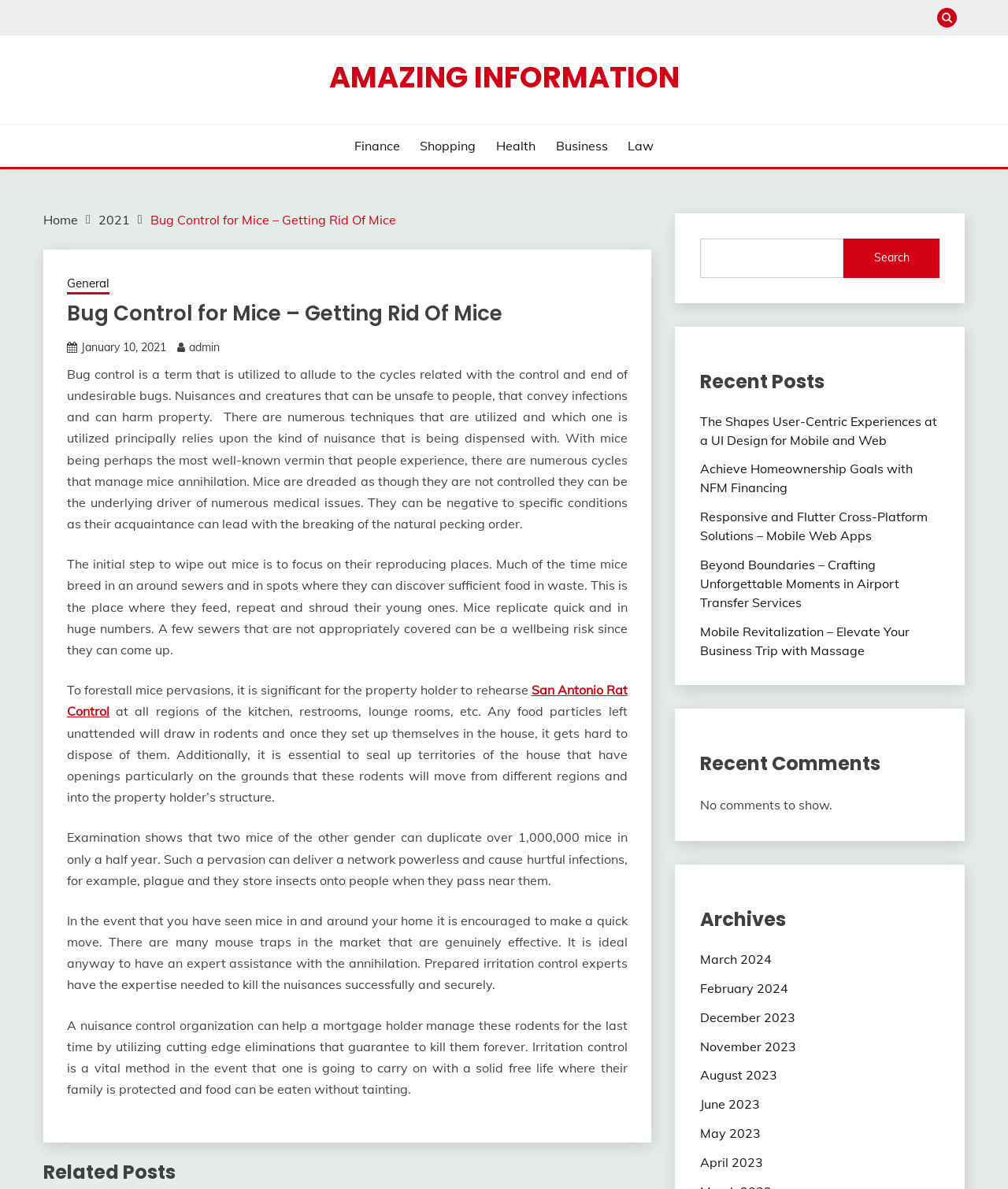Locate the bounding box coordinates of the region to be clicked to comply with the following instruction: "Browse recent posts". The coordinates must be four float numbers between 0 and 1, in the form [left, top, right, bottom].

[0.694, 0.309, 0.932, 0.333]